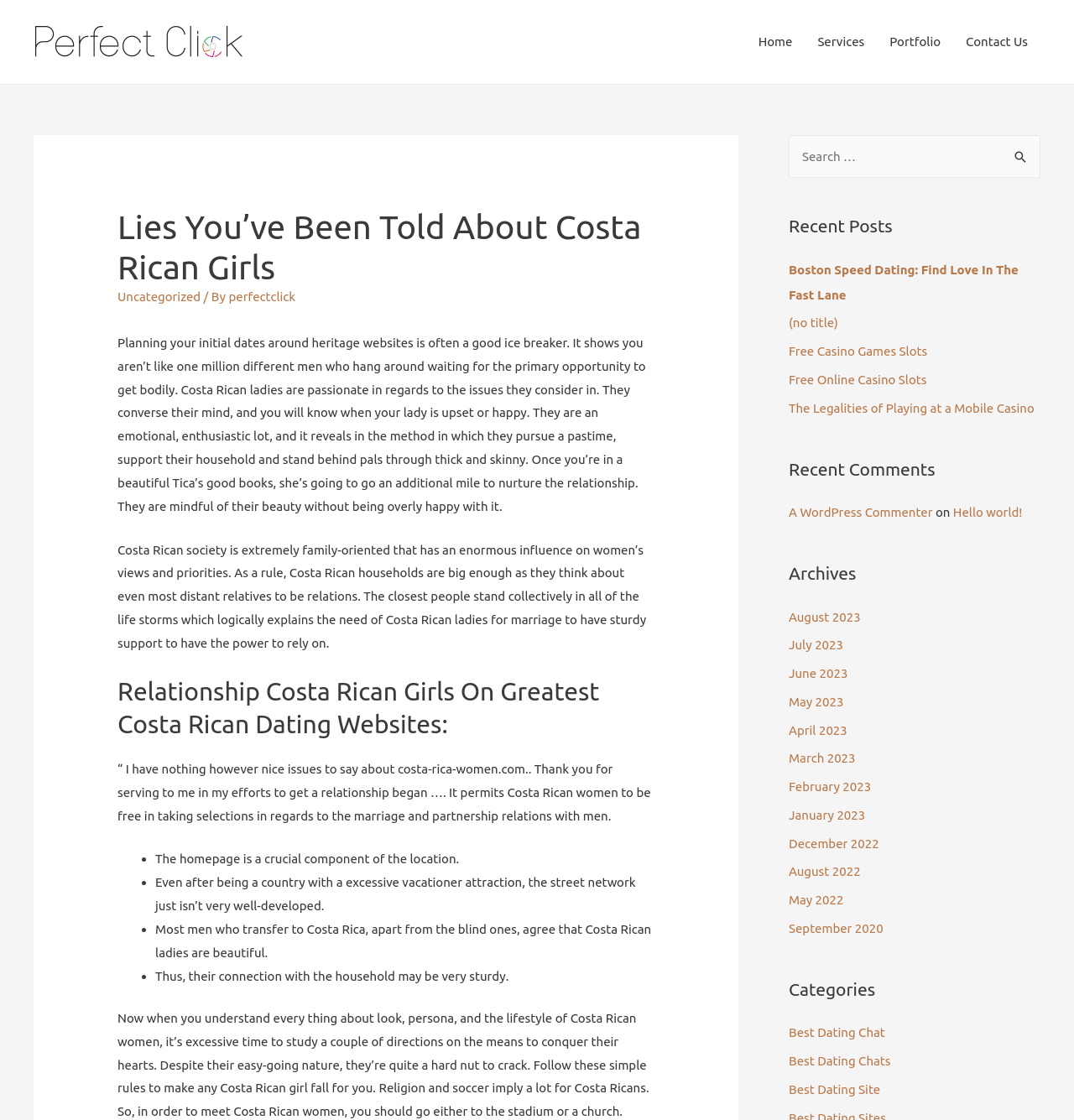Construct a comprehensive description capturing every detail on the webpage.

This webpage is about Costa Rican girls and dating, with the title "Lies You’ve Been Told About Costa Rican Girls" at the top. The page has a navigation menu at the top right, with links to "Home", "Services", "Portfolio", and "Contact Us". Below the title, there is a header section with a heading "Lies You’ve Been Told About Costa Rican Girls" and a link to "Uncategorized" on the left, followed by a text "By perfectclick" on the right.

The main content of the page is divided into several sections. The first section discusses the characteristics of Costa Rican girls, mentioning that they are passionate, emotional, and family-oriented. The text also highlights their beauty and how they prioritize relationships.

The next section is titled "Relationship Costa Rican Girls On Greatest Costa Rican Dating Websites" and appears to be a review or testimonial about a dating website. The text mentions the website's effectiveness in helping people find relationships.

Below this section, there is a list of bullet points discussing various aspects of Costa Rican women and dating, including their connection with family, the importance of the homepage on a dating website, and the beauty of Costa Rican women.

On the right side of the page, there is a search bar with a button labeled "Search". Below the search bar, there are several sections, including "Recent Posts", "Recent Comments", "Archives", and "Categories", each with a list of links to related articles or posts.

Overall, the webpage appears to be a blog or article about Costa Rican girls and dating, with a focus on their characteristics, relationships, and online dating.